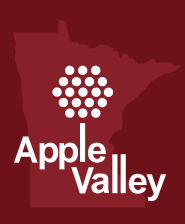What shape pattern represents community and connectivity?
Carefully examine the image and provide a detailed answer to the question.

According to the caption, the circular pattern of dots is a distinctive design element that symbolizes community and connectivity, emphasizing the city's commitment to a vibrant community spirit.